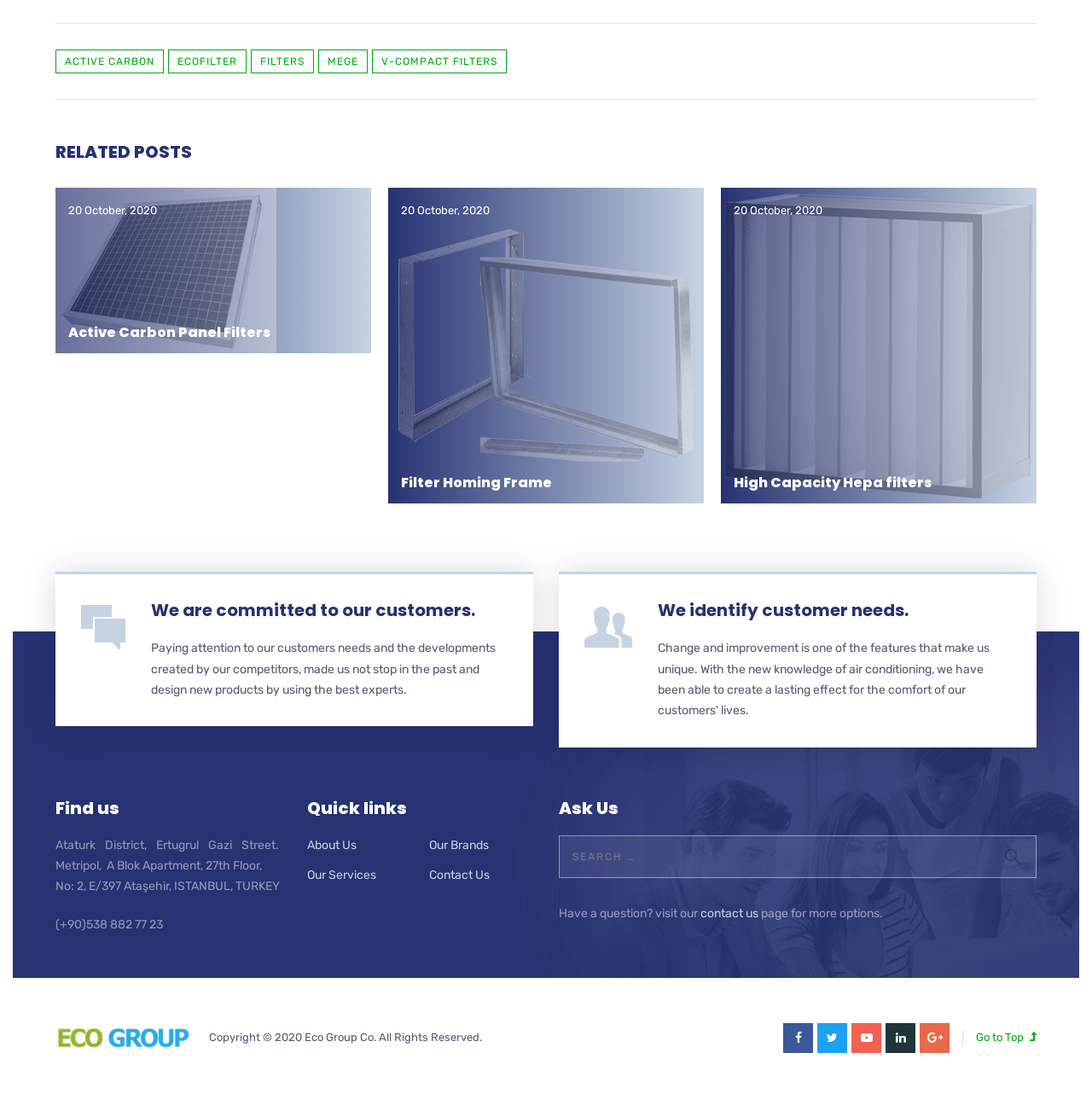Locate the bounding box coordinates of the element to click to perform the following action: 'Find us on the map'. The coordinates should be given as four float values between 0 and 1, in the form of [left, top, right, bottom].

[0.051, 0.719, 0.258, 0.736]